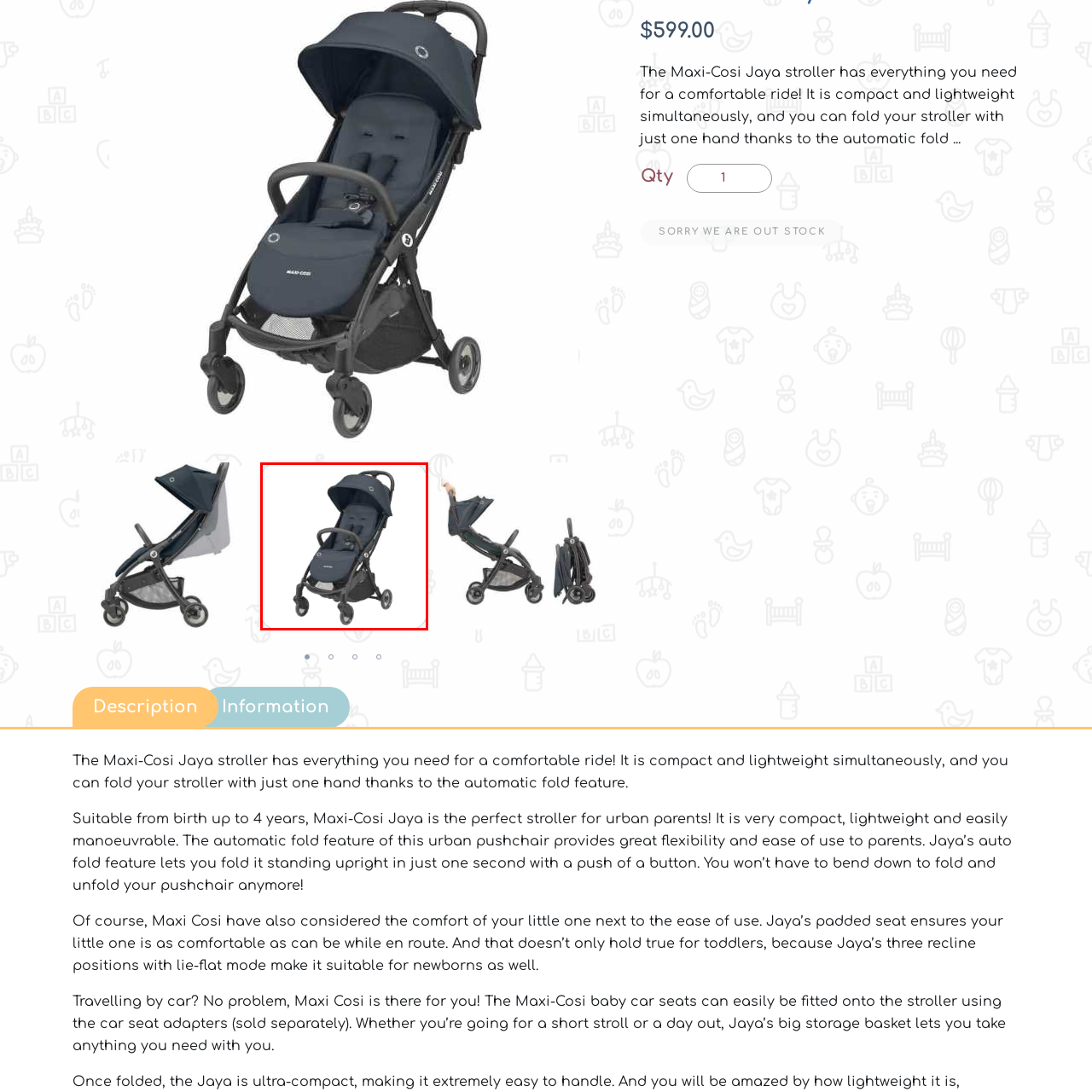Examine the image within the red border, Can the Jaya stroller accommodate Maxi-Cosi baby car seats? 
Please provide a one-word or one-phrase answer.

yes